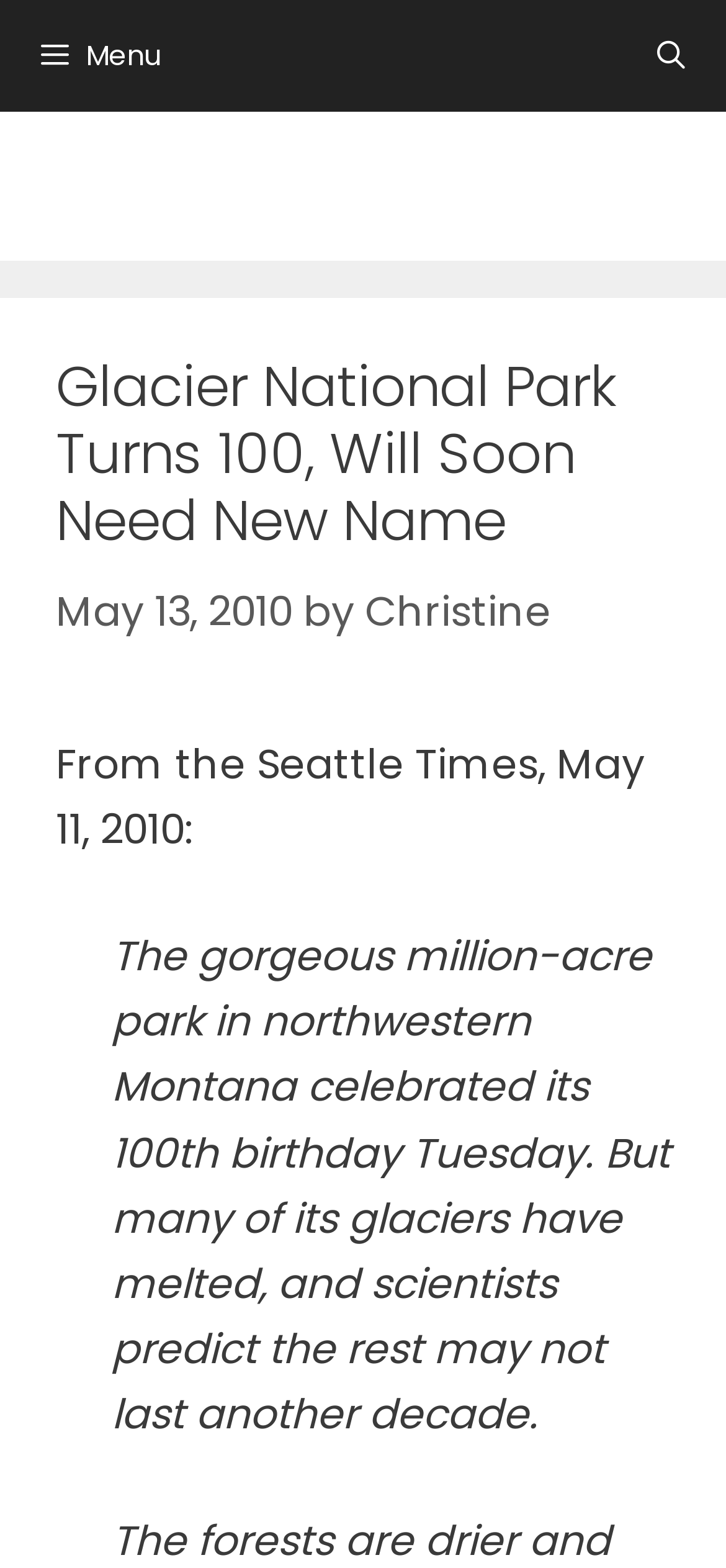What is predicted to happen to the glaciers in the park?
Provide an in-depth and detailed explanation in response to the question.

The prediction can be found in the article content which states 'many of its glaciers have melted, and scientists predict the rest may not last another decade'.